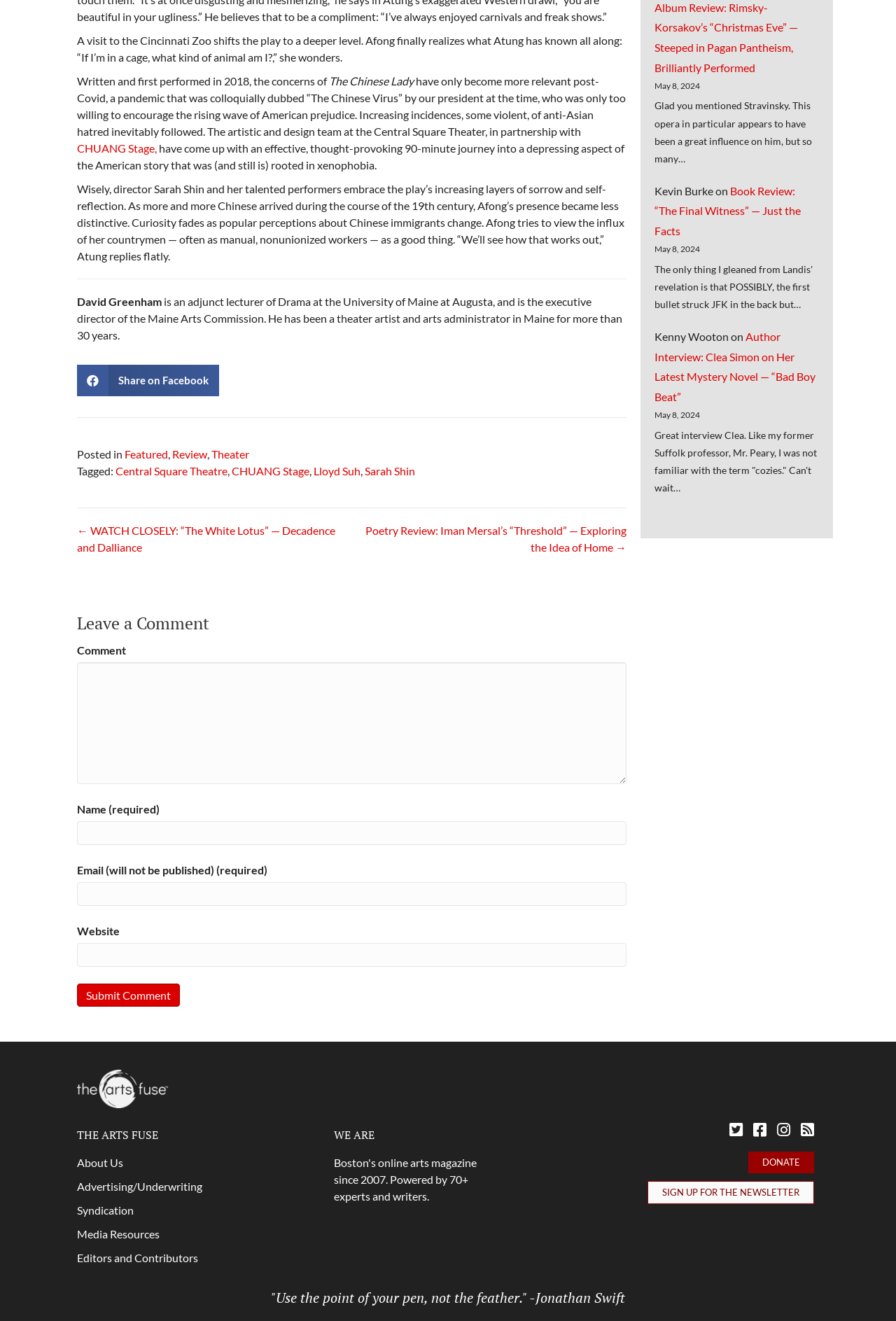How many comments are there on the article?
Answer with a single word or short phrase according to what you see in the image.

2